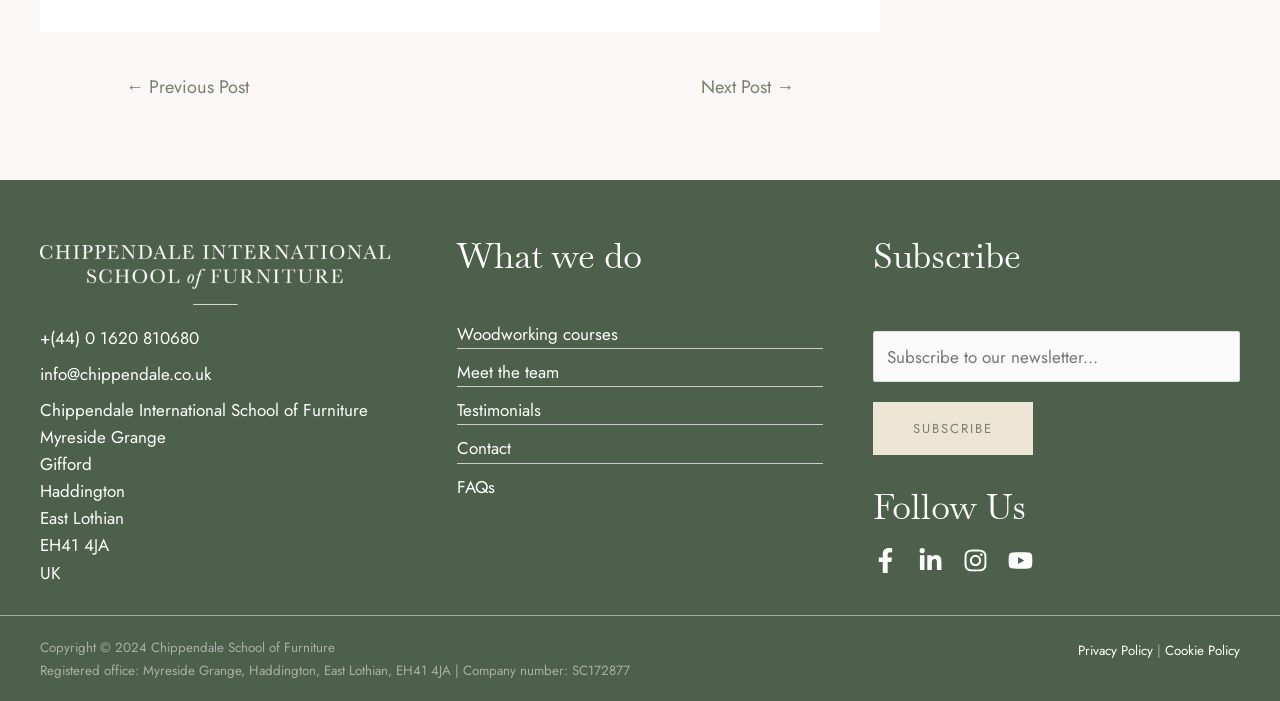By analyzing the image, answer the following question with a detailed response: What is the company number of the school?

I found the company number of the school by looking at the footer section of the webpage, where it is written as 'Company number: SC172877' in a static text element.